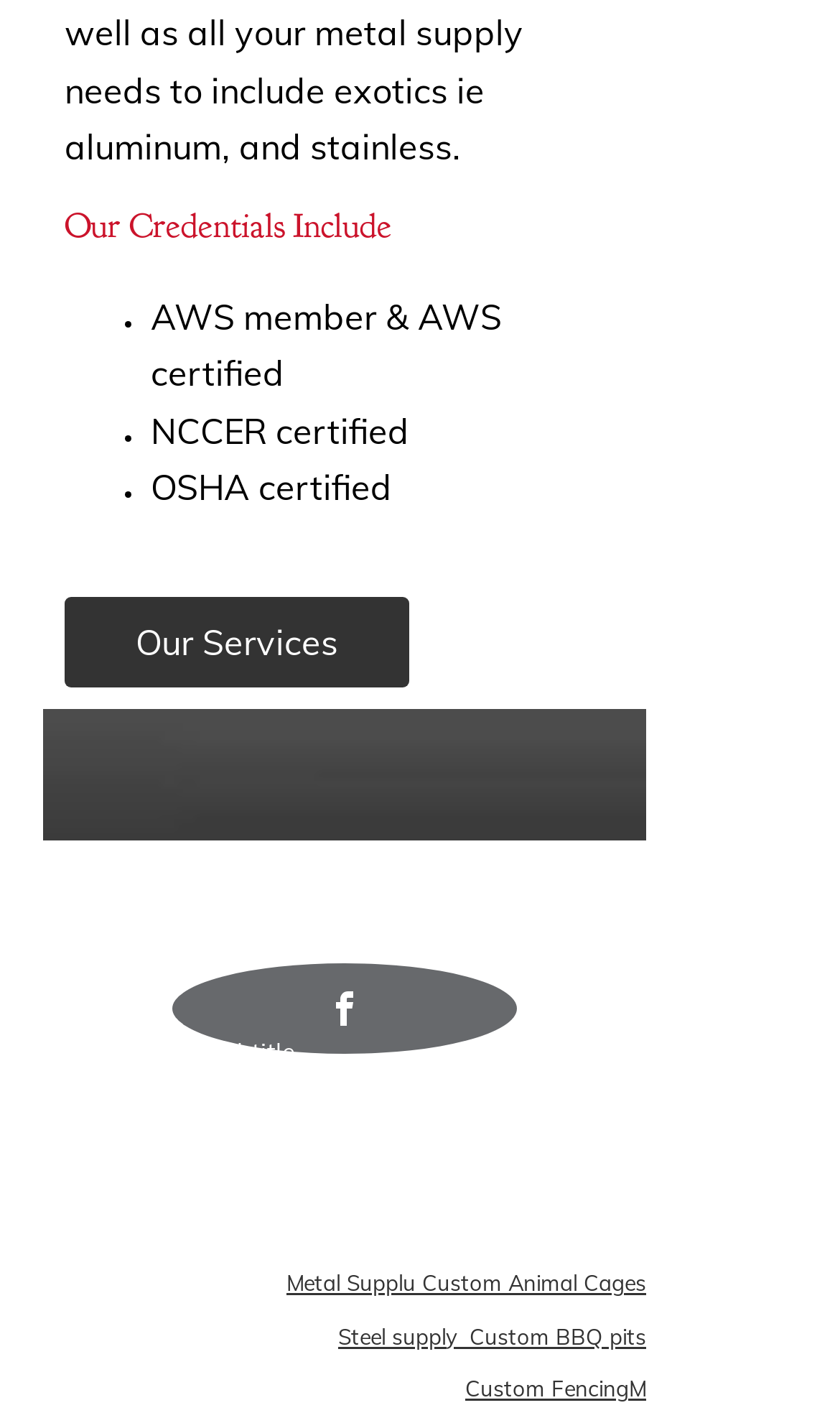What is the email address of Metal Visions?
Provide a well-explained and detailed answer to the question.

The email address of Metal Visions can be found on the webpage, next to the 'Email:' label, which is metalmvvisions@yahoo.com.